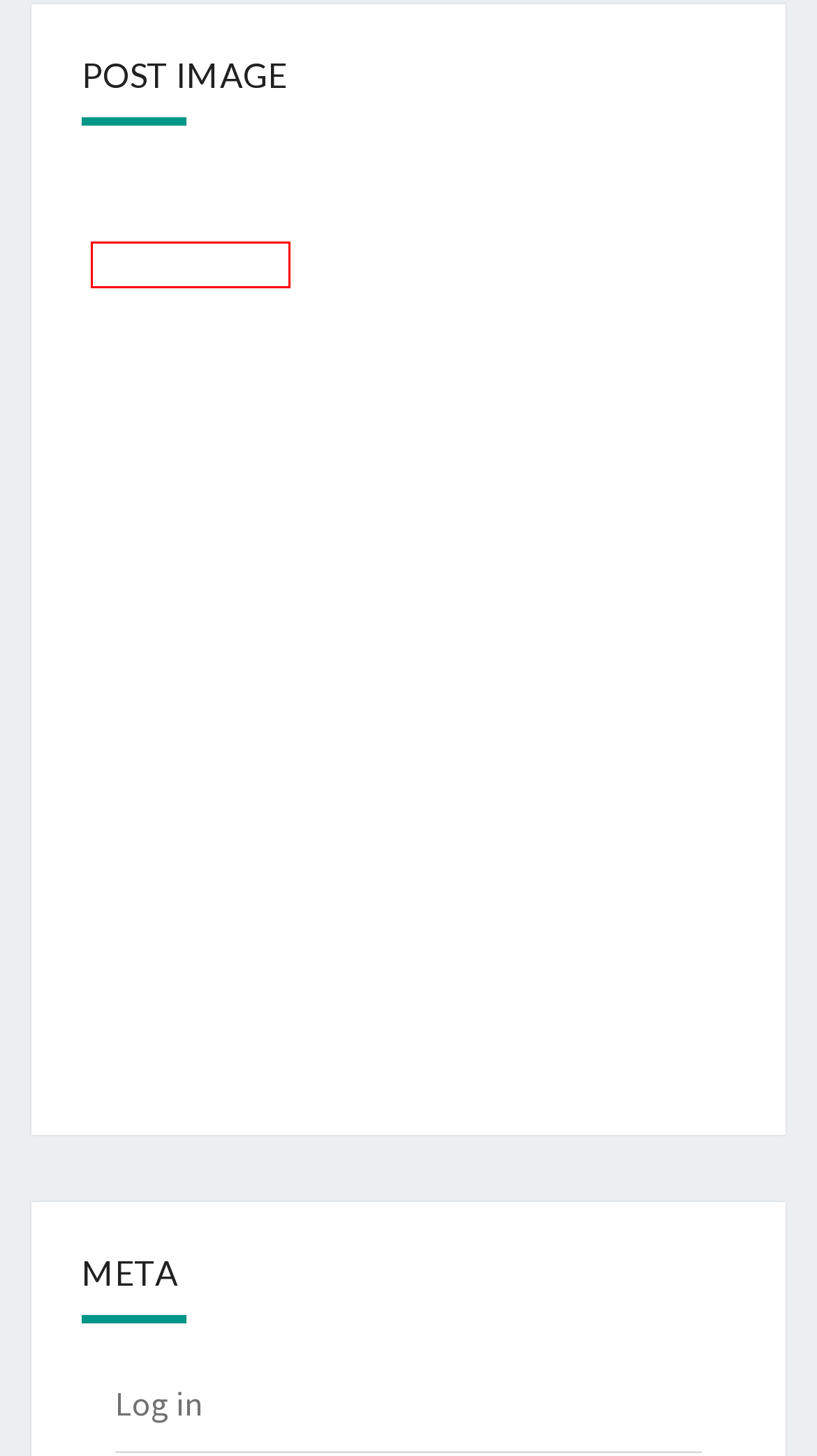You are presented with a screenshot of a webpage containing a red bounding box around a particular UI element. Select the best webpage description that matches the new webpage after clicking the element within the bounding box. Here are the candidates:
A. Truck Tires – Informative books
B. Online Insurance – Informative books
C. electronic liquid – Informative books
D. Money Lender – Informative books
E. Log In ‹ Informative books — WordPress
F. iq OPTIONS – Informative books
G. car loan – Informative books
H. Bitcoin – Informative books

G